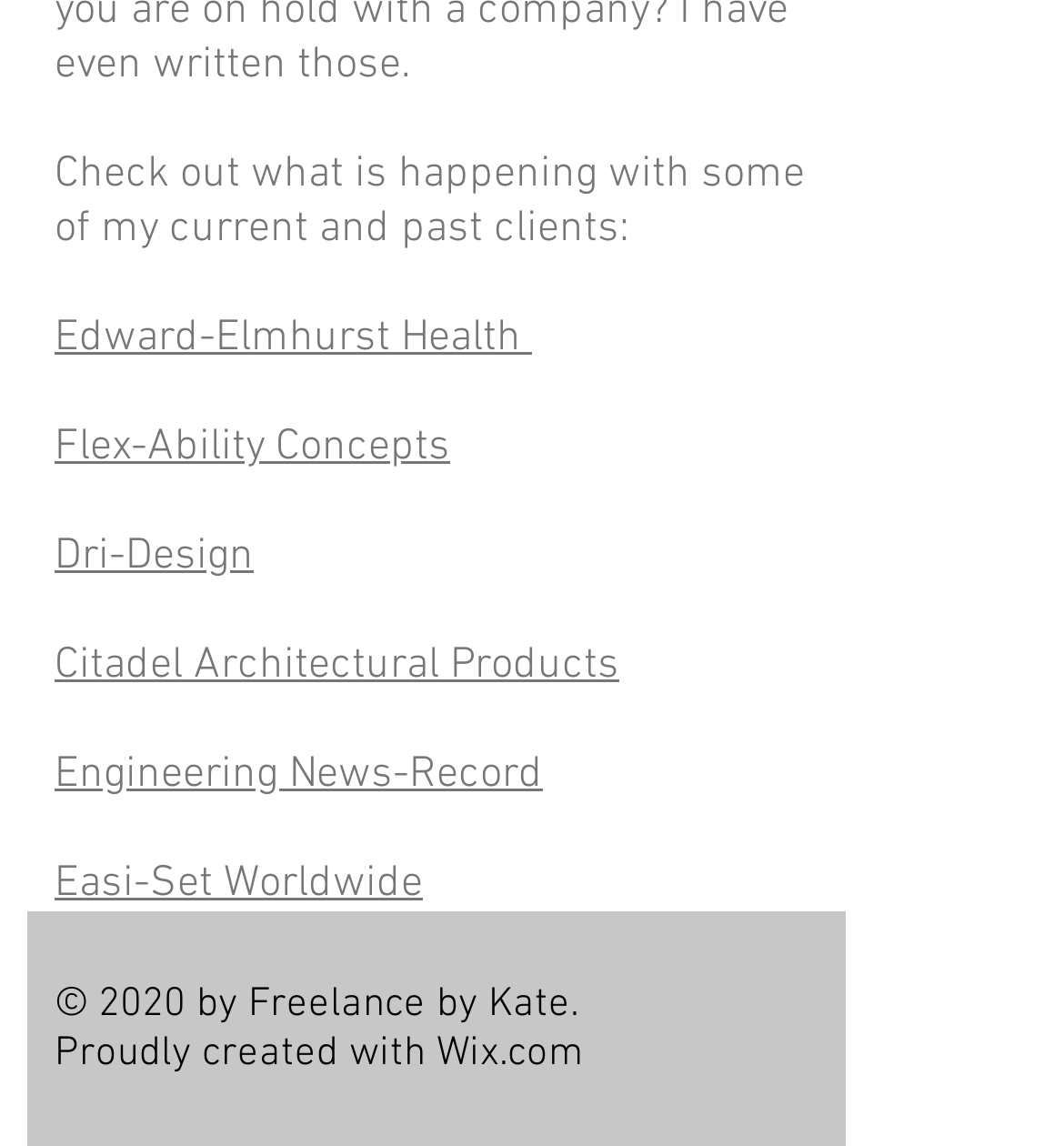From the webpage screenshot, predict the bounding box of the UI element that matches this description: "Wix.com".

[0.41, 0.898, 0.549, 0.94]